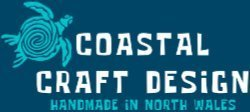What is the color of the background in the logo?
Refer to the screenshot and answer in one word or phrase.

Blue